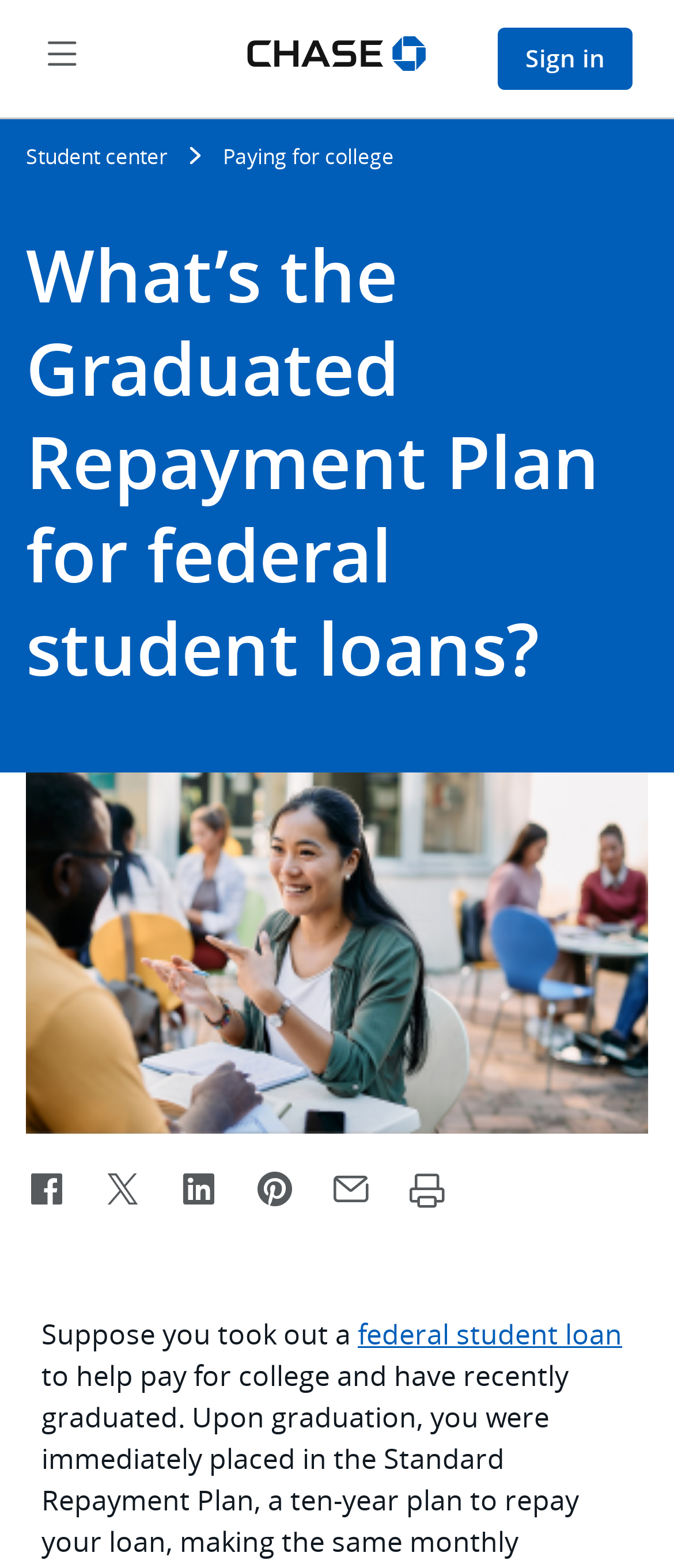Using the information from the screenshot, answer the following question thoroughly:
Is there a button to print the article?

I found a button element with the description 'Print this article, Opens default Application', which suggests that there is a button to print the article.